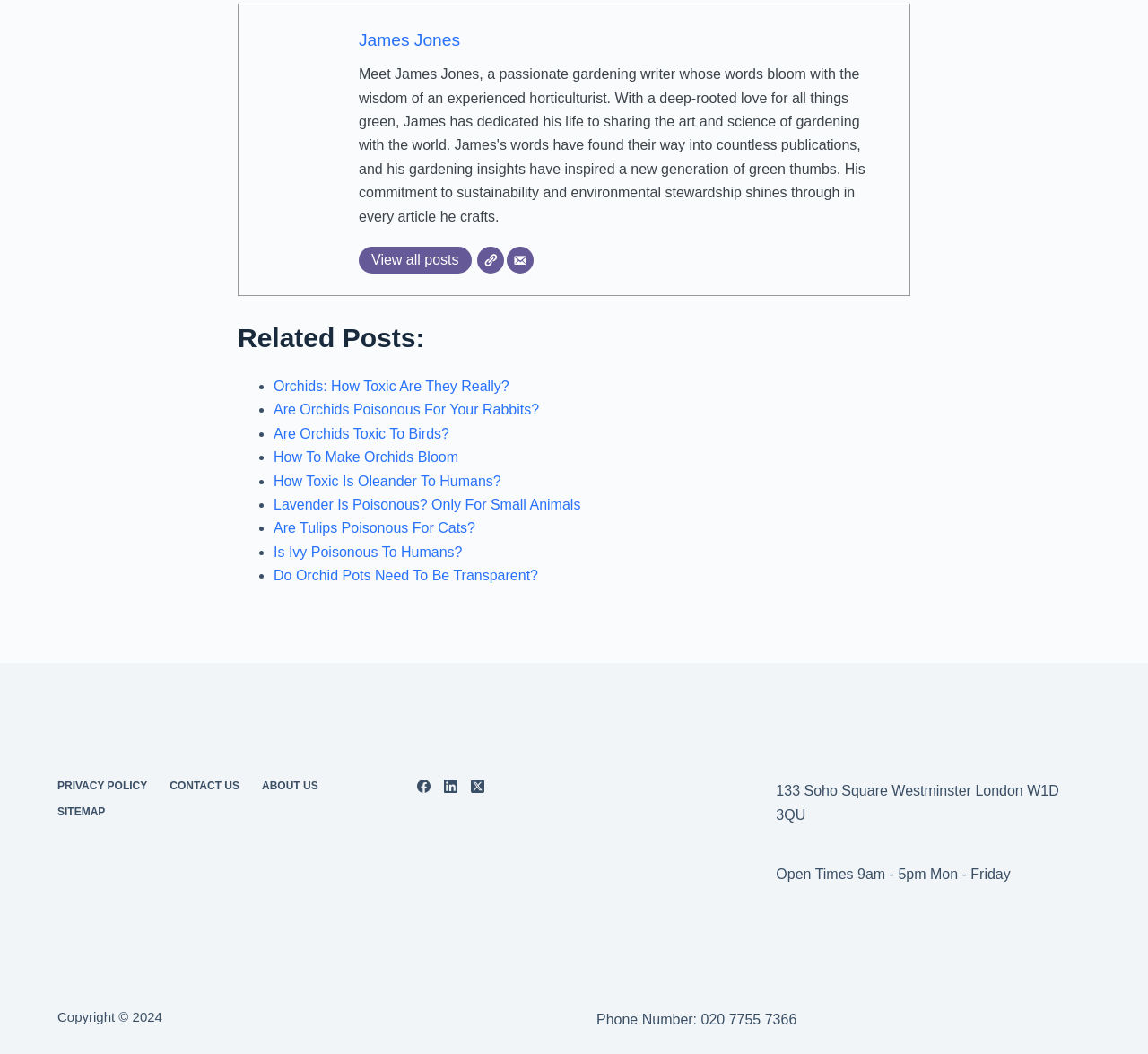Provide the bounding box coordinates of the HTML element described as: "Is Ivy Poisonous To Humans?". The bounding box coordinates should be four float numbers between 0 and 1, i.e., [left, top, right, bottom].

[0.238, 0.516, 0.403, 0.531]